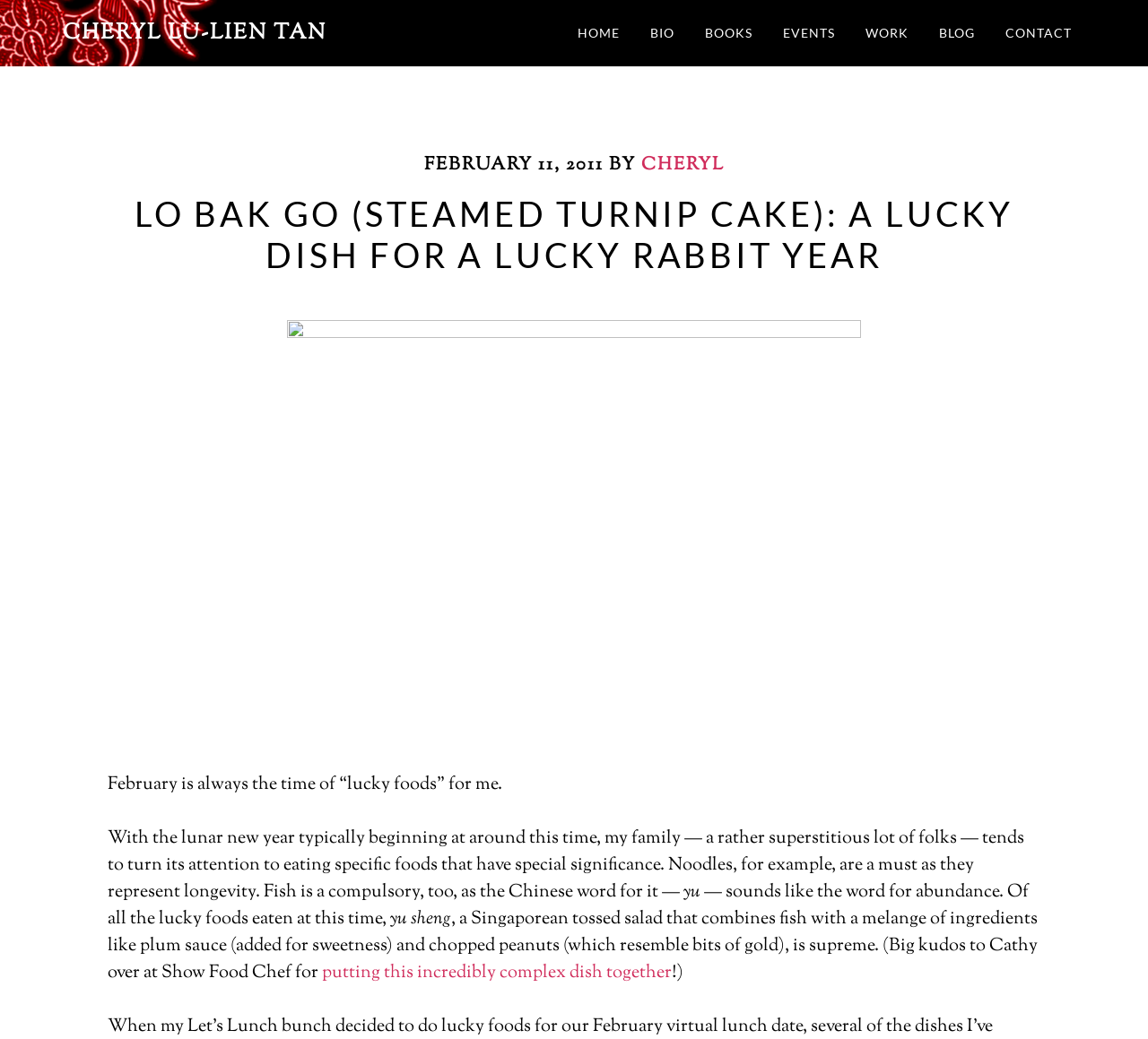Please determine the bounding box coordinates of the section I need to click to accomplish this instruction: "read more about yu sheng".

[0.34, 0.872, 0.393, 0.897]